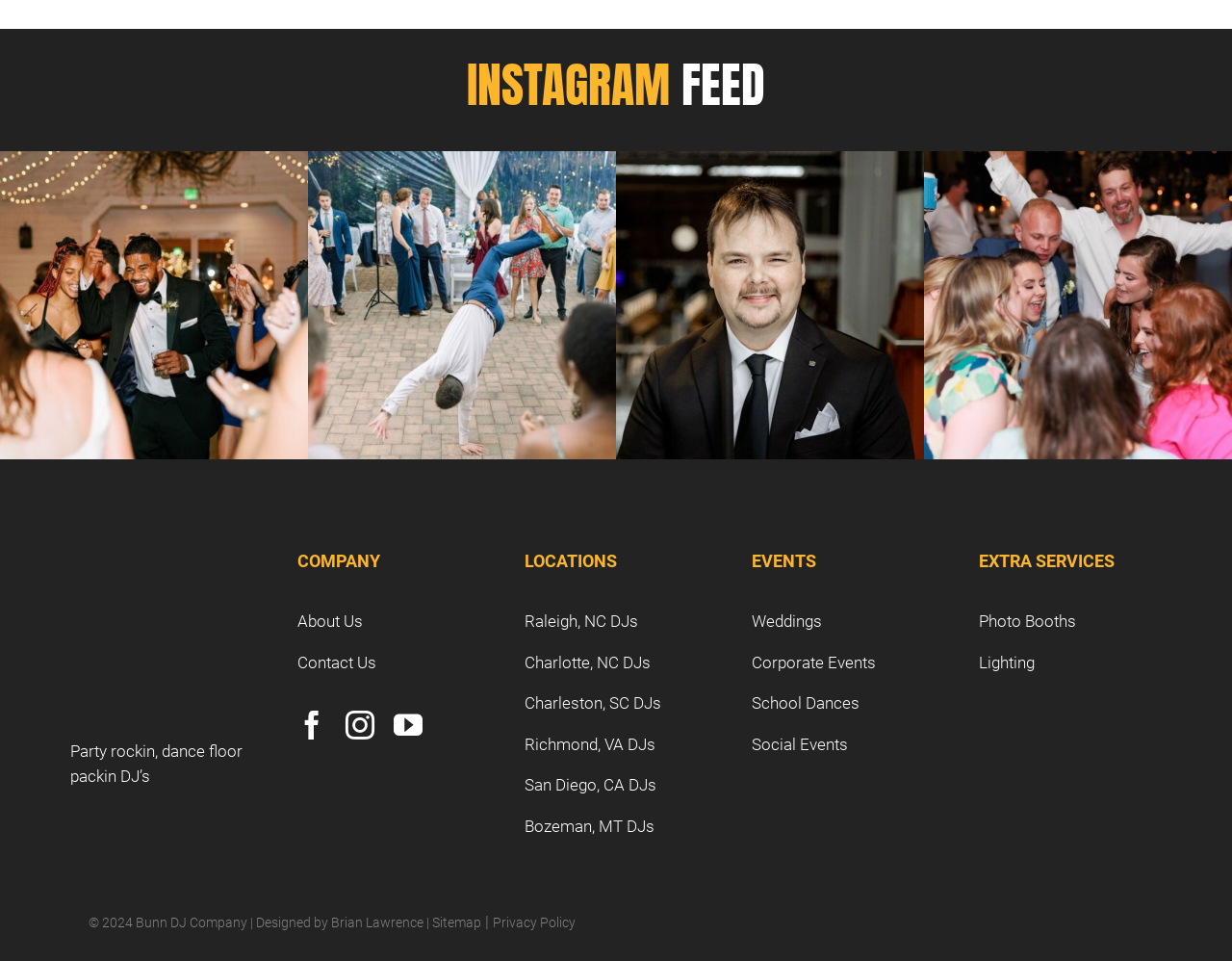What is the profession of the people in the group photo?
We need a detailed and meticulous answer to the question.

I inferred this by looking at the context of the webpage, which seems to be about a DJ company, and the group photo at the top-left corner, which likely shows the DJs of the company.